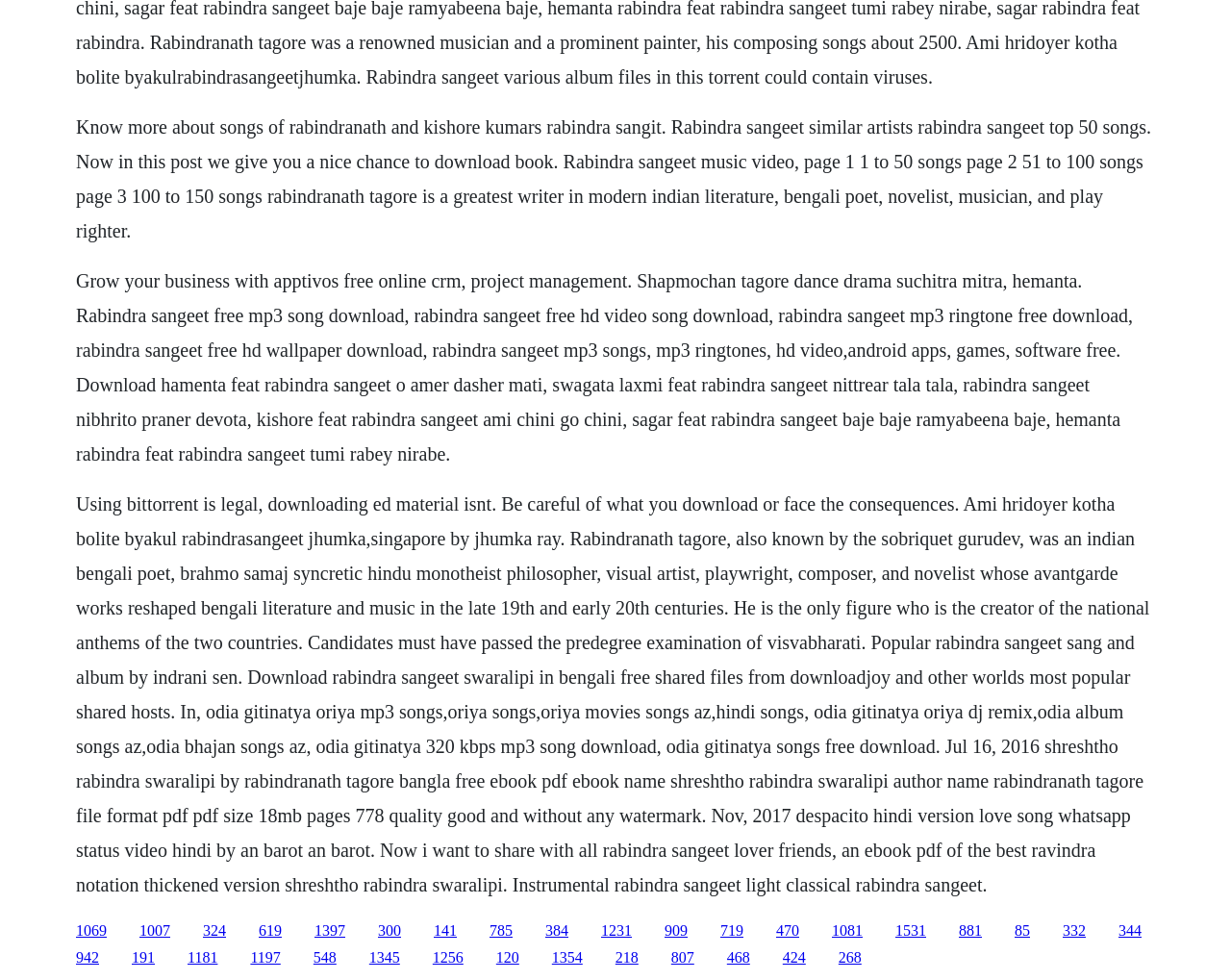Pinpoint the bounding box coordinates of the element that must be clicked to accomplish the following instruction: "Learn about Small Business Services". The coordinates should be in the format of four float numbers between 0 and 1, i.e., [left, top, right, bottom].

None